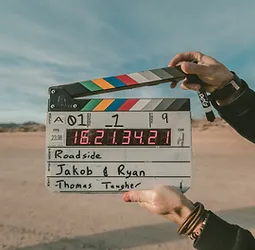Give a one-word or phrase response to the following question: Who are the actors in the scene?

Jakob & Ryan